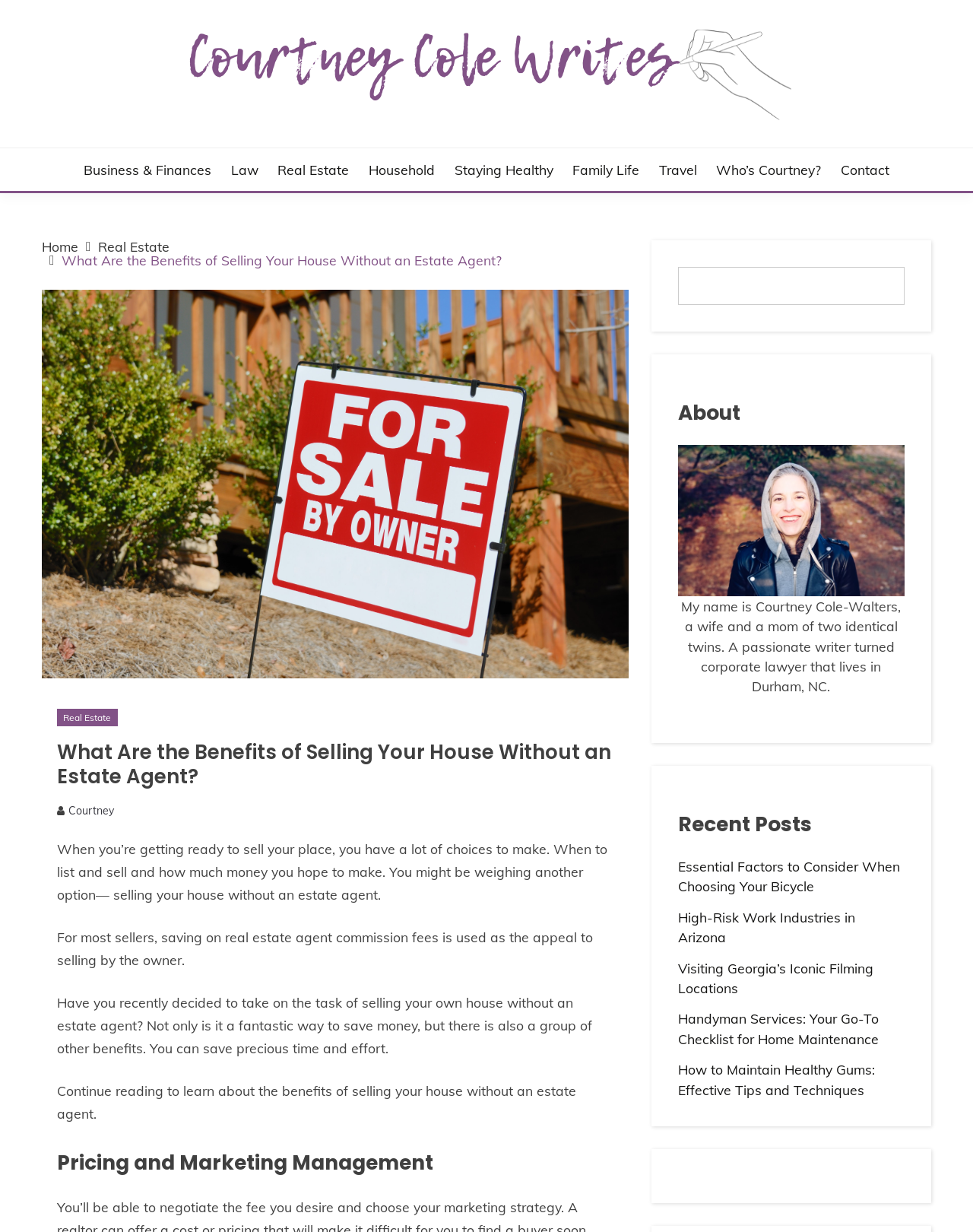What is the headline of the webpage?

What Are the Benefits of Selling Your House Without an Estate Agent?